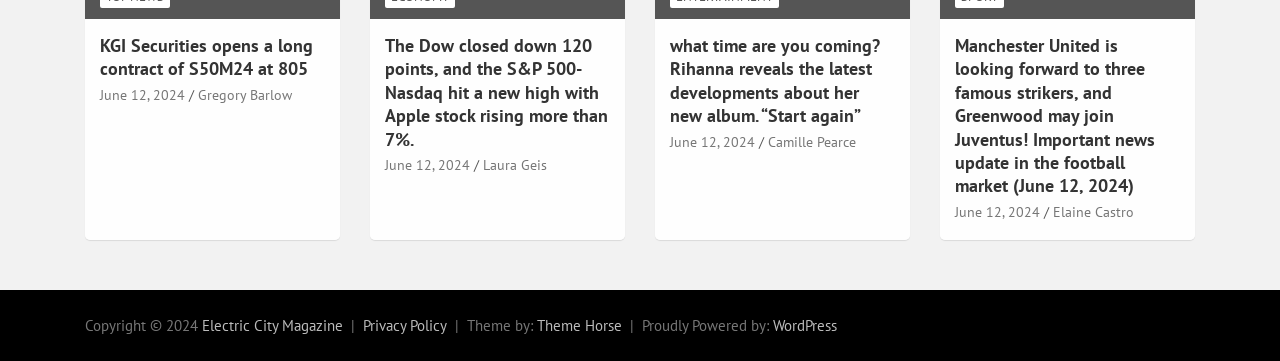What is the date of the news about Rihanna's album?
Based on the image, respond with a single word or phrase.

June 12, 2024